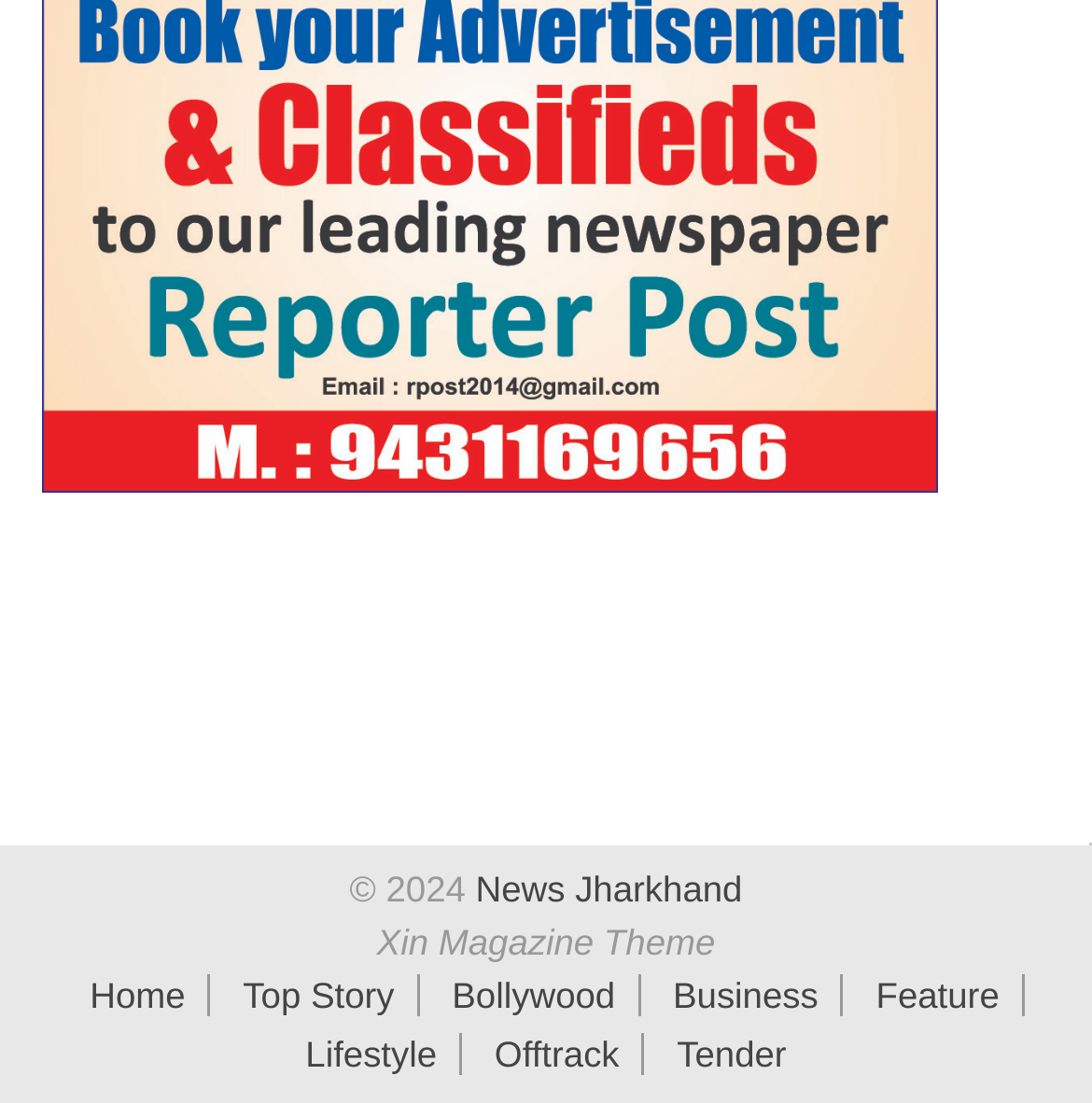Using the webpage screenshot, find the UI element described by Feature. Provide the bounding box coordinates in the format (top-left x, top-left y, bottom-right x, bottom-right y), ensuring all values are floating point numbers between 0 and 1.

[0.782, 0.884, 0.936, 0.922]